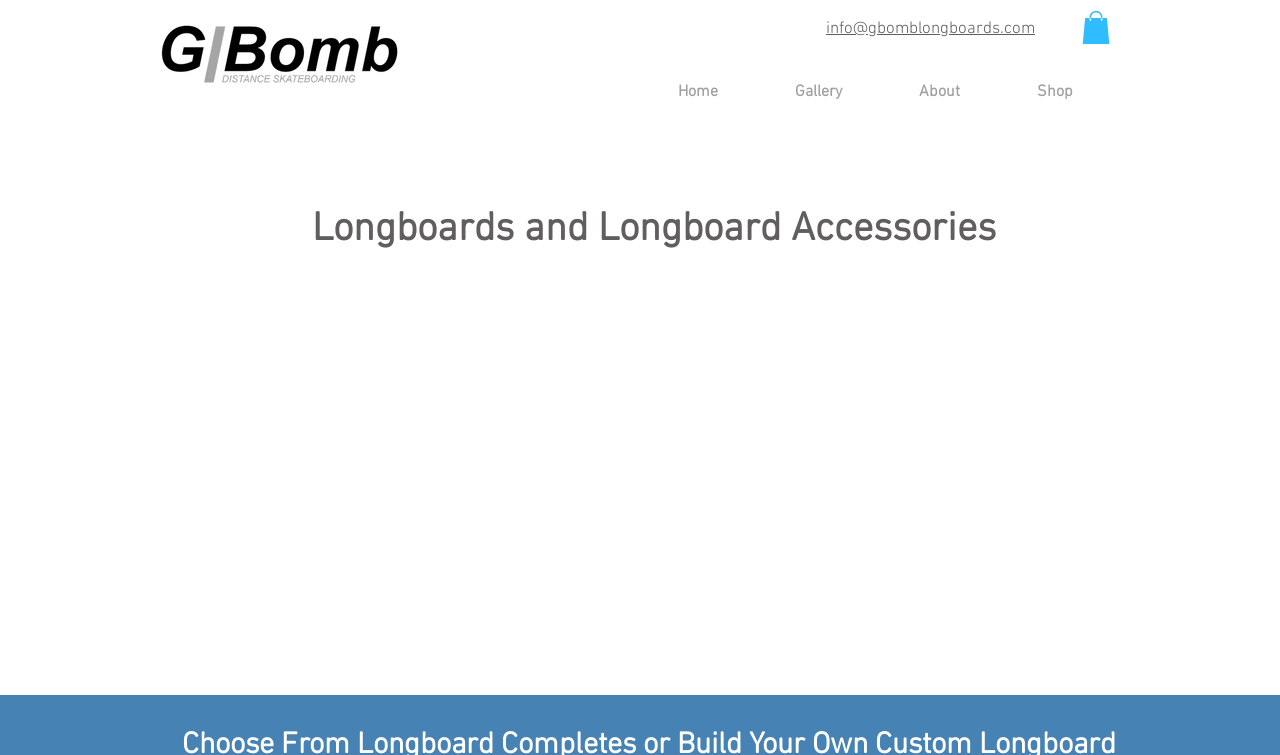Provide a thorough summary of the webpage.

The webpage is about Gbomb Longboards Llc, a company that specializes in long distance skateboards. At the top left, there is a link and an image with the text "Long Distance Skateboard | Longboard". Below this, there is a slideshow region that takes up about a third of the page width.

To the right of the slideshow, there is a section with international shipping rates. This section has a heading "International Shipping Rates" and lists three options with prices: "$29.95 bracket sets", "$49.95 deck and brackets", and "$69.95 completes". Each option is preceded by a bullet point.

On the top right, there is a link to the company's email address "info@gbomblongboards.com". Next to it, there is a button with an image, but no text. Below these, there is a navigation menu labeled "Site" that contains four links: "Home", "Gallery", "About", and "Shop".

Further down the page, there is a heading "Longboards and Longboard Accessories" that spans about two-thirds of the page width.